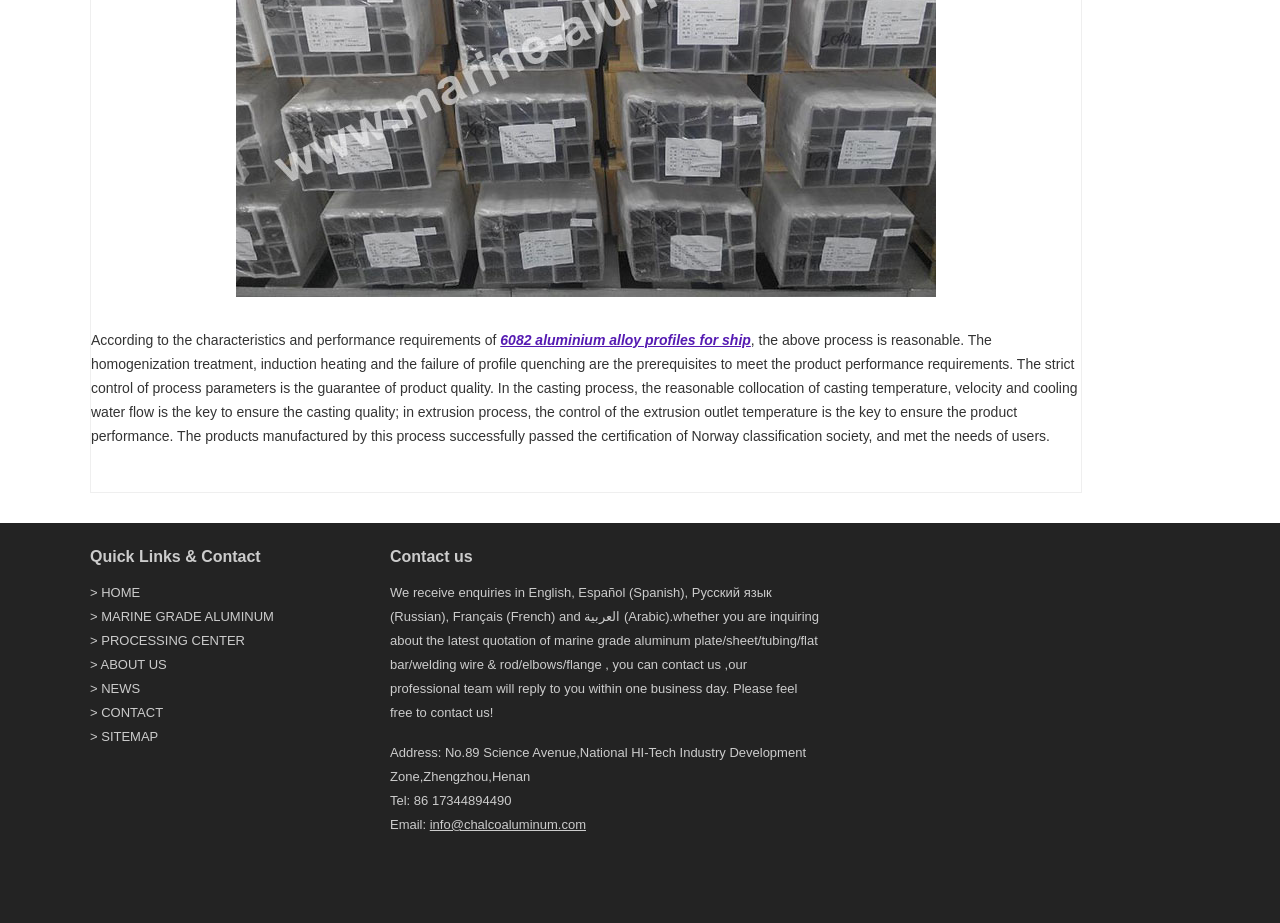Please identify the bounding box coordinates of the clickable element to fulfill the following instruction: "Learn more about MARINE GRADE ALUMINUM". The coordinates should be four float numbers between 0 and 1, i.e., [left, top, right, bottom].

[0.079, 0.66, 0.214, 0.676]